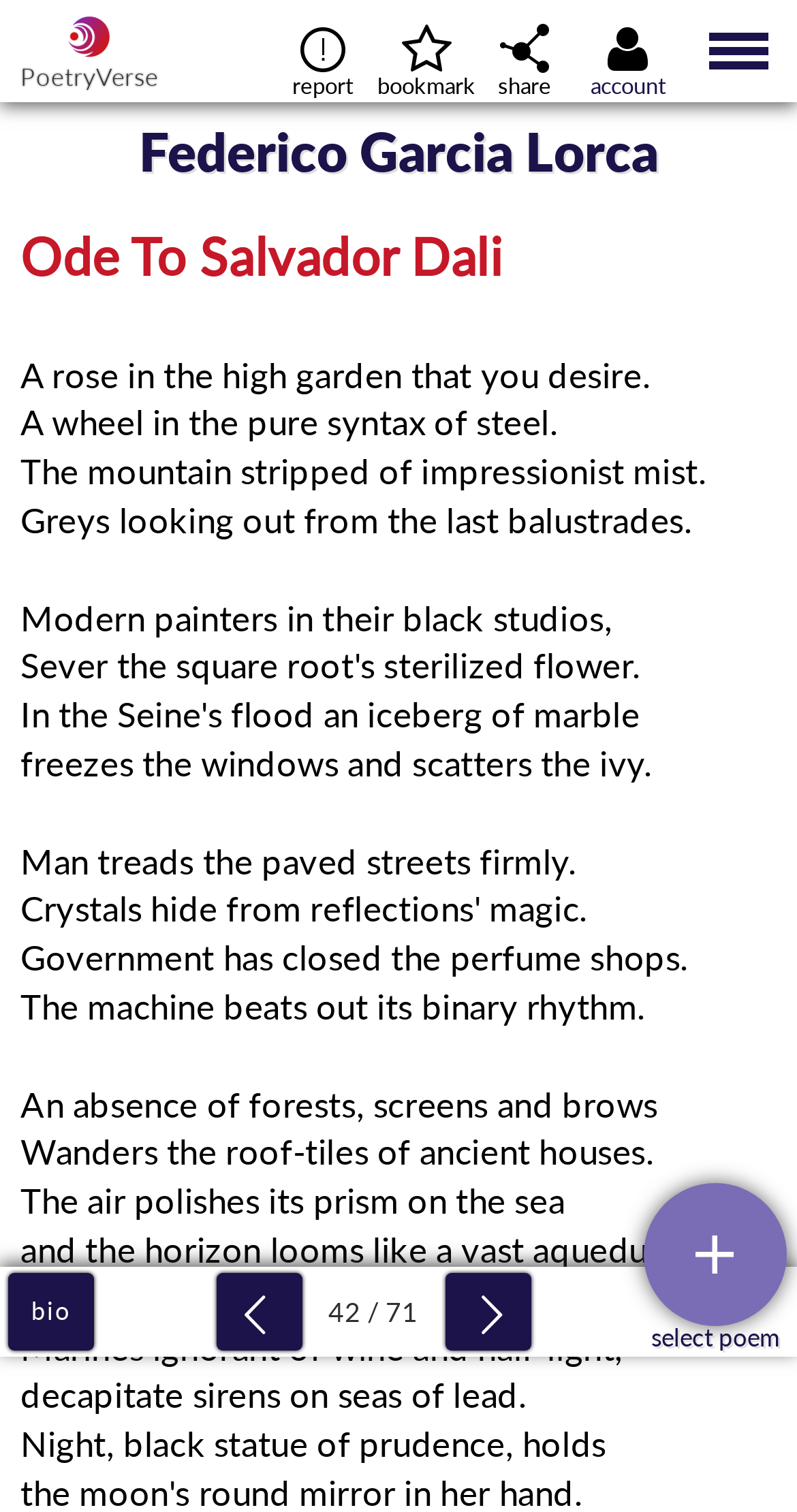Find the bounding box coordinates of the element you need to click on to perform this action: 'view Federico Garcia Lorca's bio'. The coordinates should be represented by four float values between 0 and 1, in the format [left, top, right, bottom].

[0.01, 0.842, 0.118, 0.893]